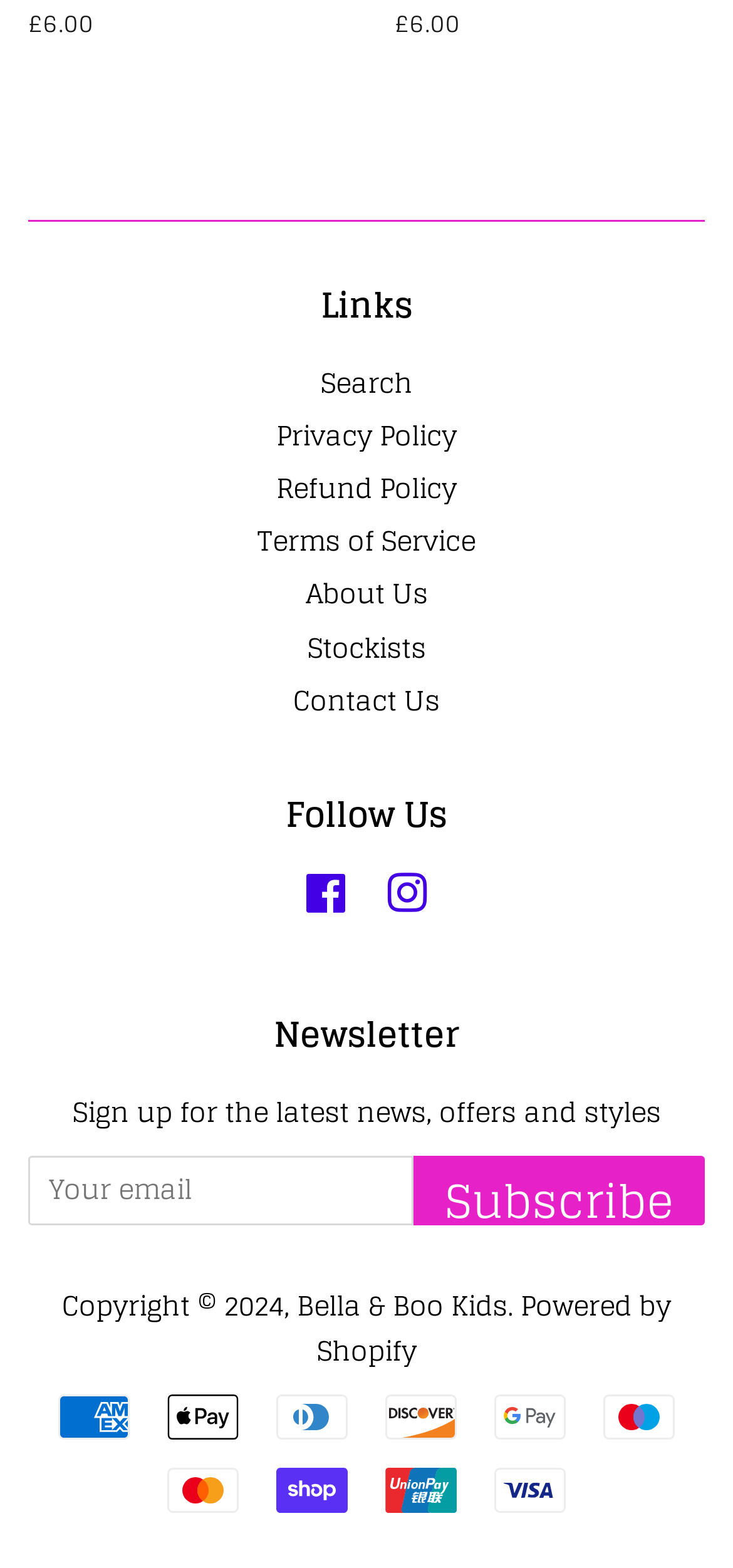Utilize the details in the image to thoroughly answer the following question: How many payment methods are accepted?

The webpage has a section displaying payment icons, which includes images of 9 payment methods: American Express, Apple Pay, Diners Club, Discover, Google Pay, Maestro, Mastercard, Shop Pay, and Union Pay. This suggests that the website accepts 9 different payment methods.